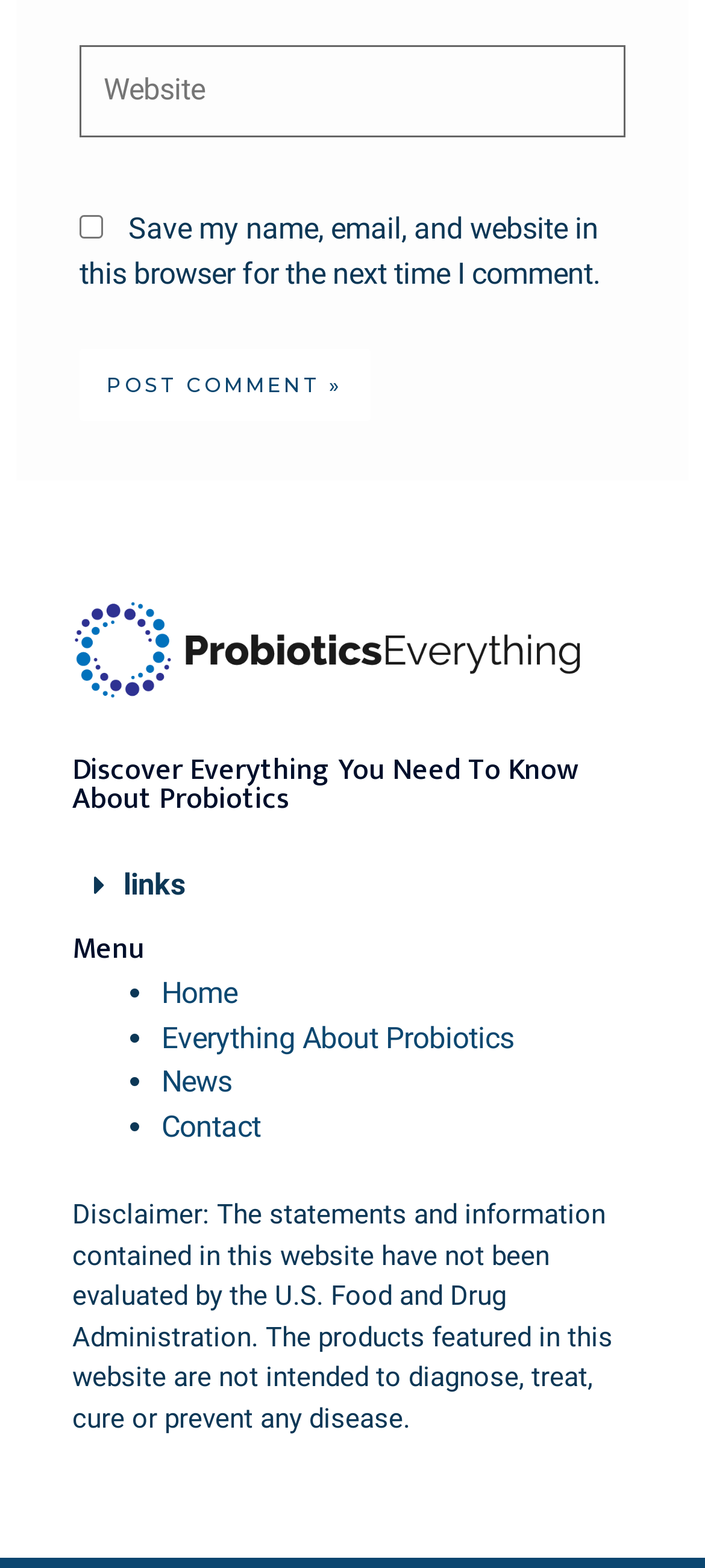Identify the bounding box coordinates for the UI element described as follows: parent_node: Website name="url" placeholder="Website". Use the format (top-left x, top-left y, bottom-right x, bottom-right y) and ensure all values are floating point numbers between 0 and 1.

[0.113, 0.029, 0.887, 0.088]